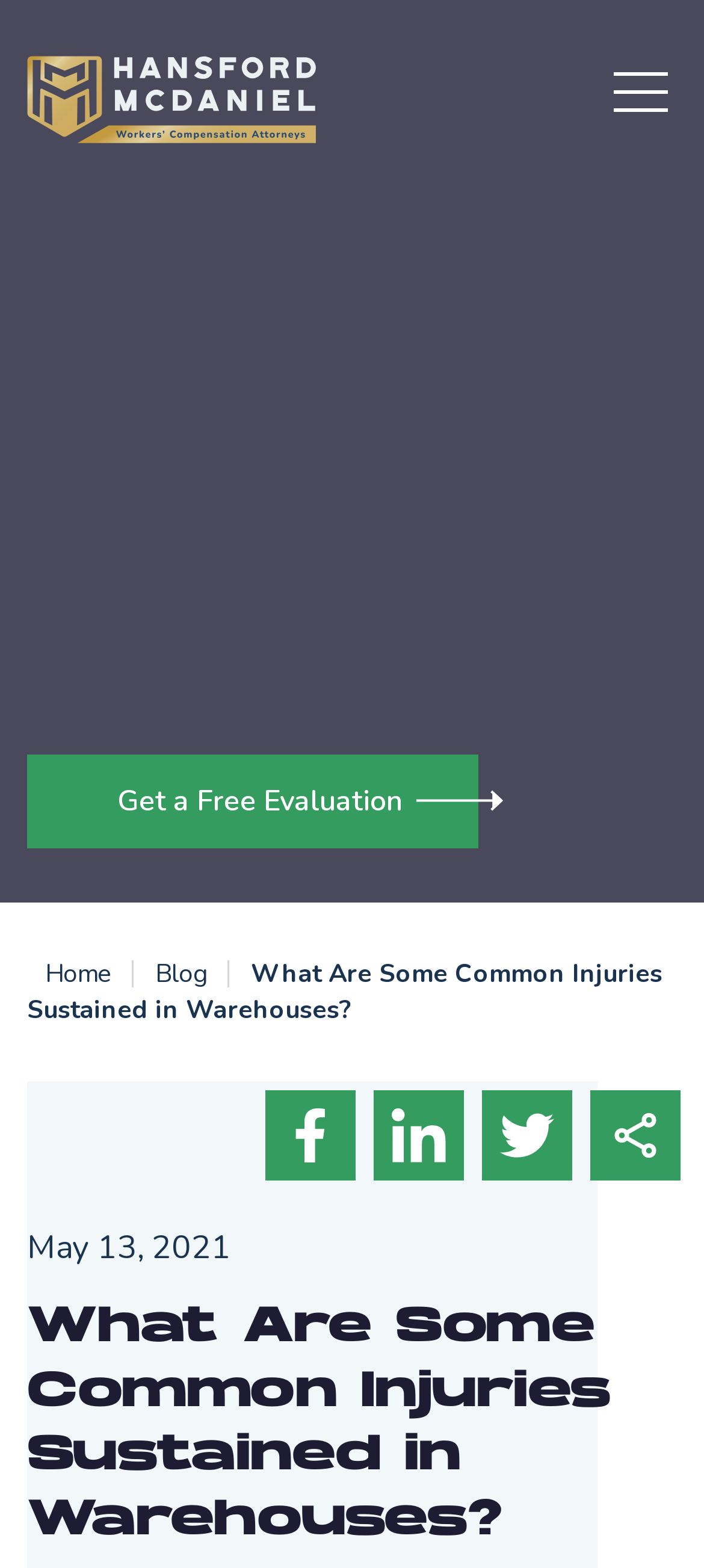Show the bounding box coordinates for the element that needs to be clicked to execute the following instruction: "Click the logo of Hansford McDaniel – Workers' Compensation Attorneys". Provide the coordinates in the form of four float numbers between 0 and 1, i.e., [left, top, right, bottom].

[0.038, 0.035, 0.449, 0.092]